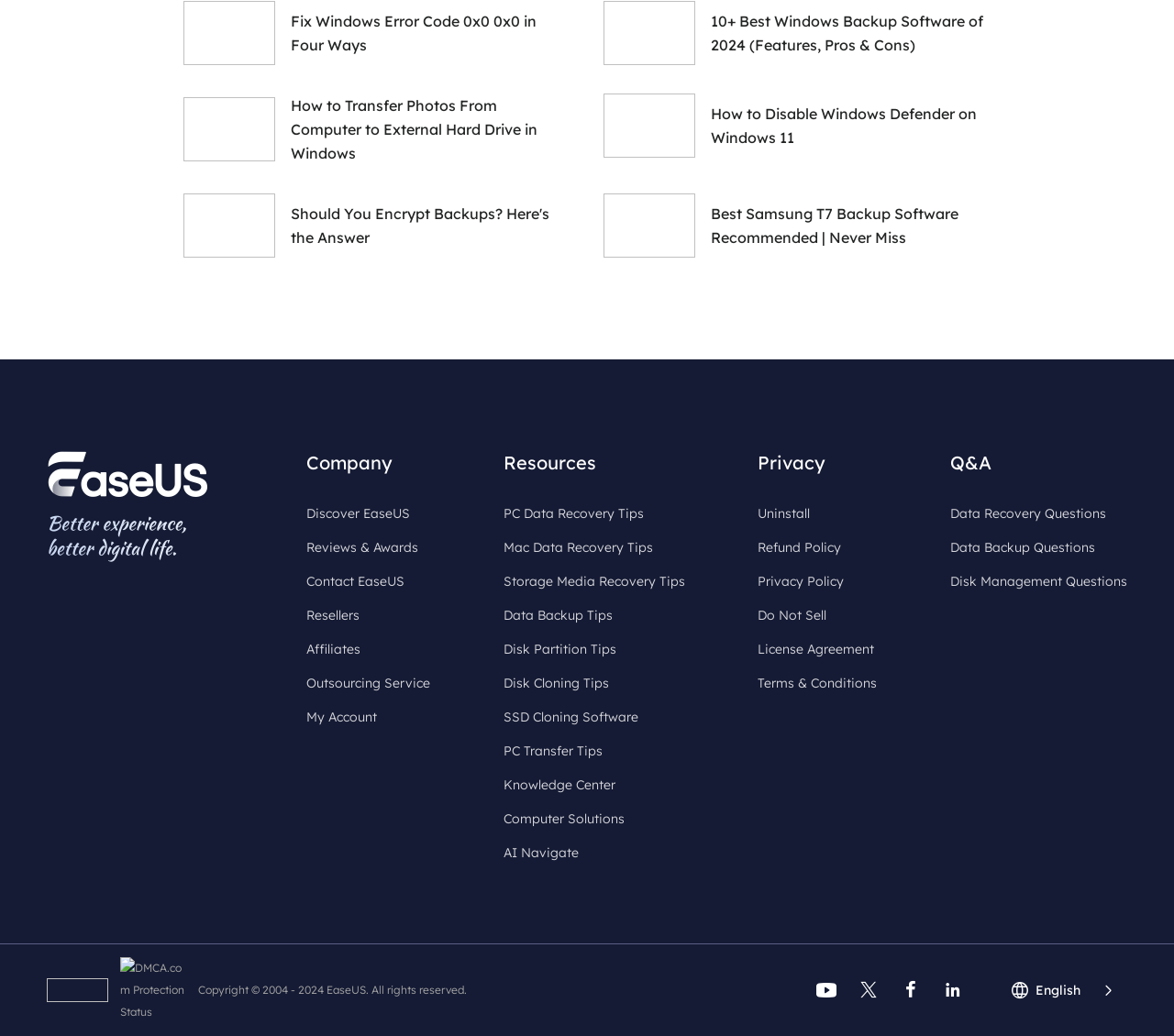Please determine the bounding box coordinates of the element's region to click for the following instruction: "Discover EaseUS".

[0.261, 0.484, 0.349, 0.507]